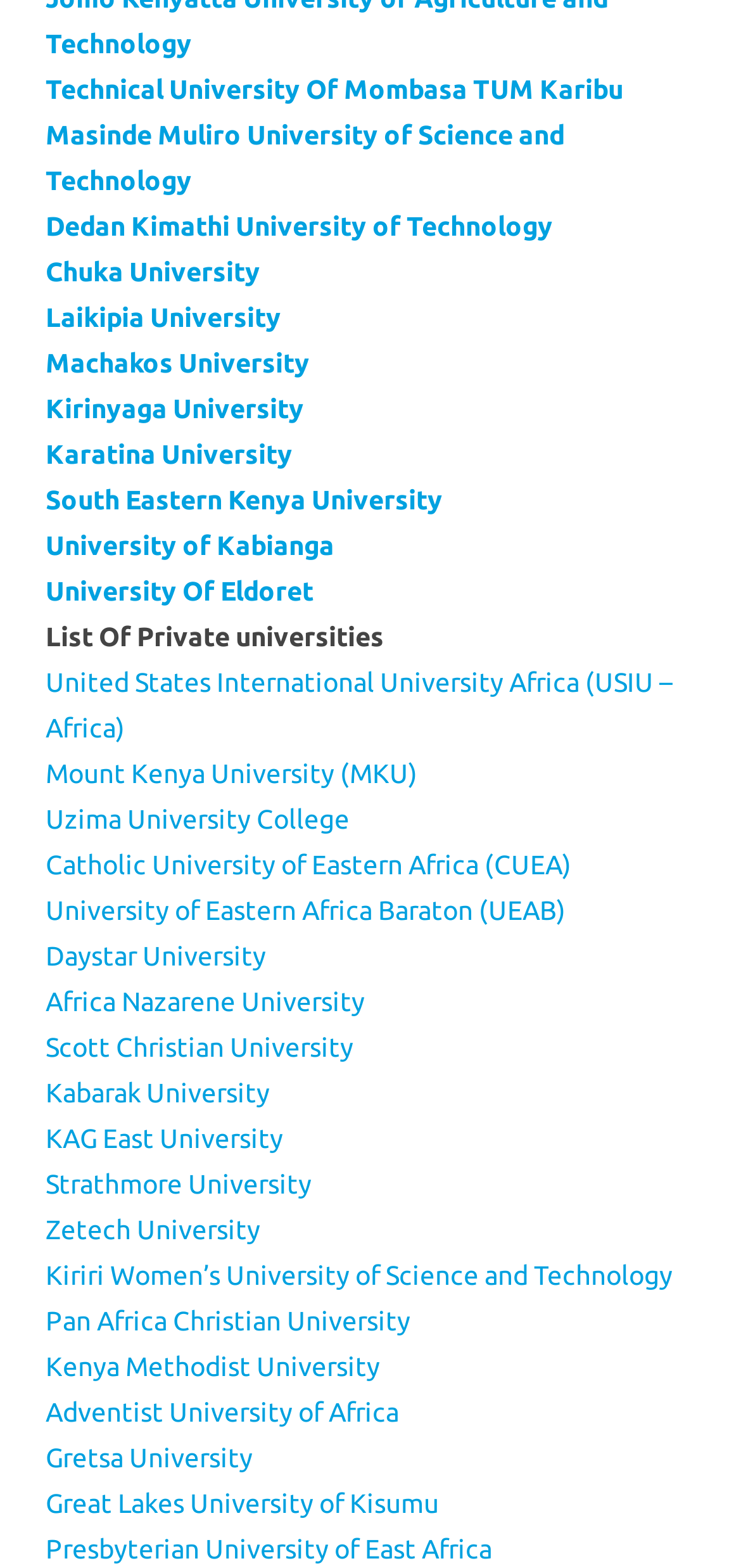Is there a university named 'University of Nairobi'?
Look at the image and provide a short answer using one word or a phrase.

No